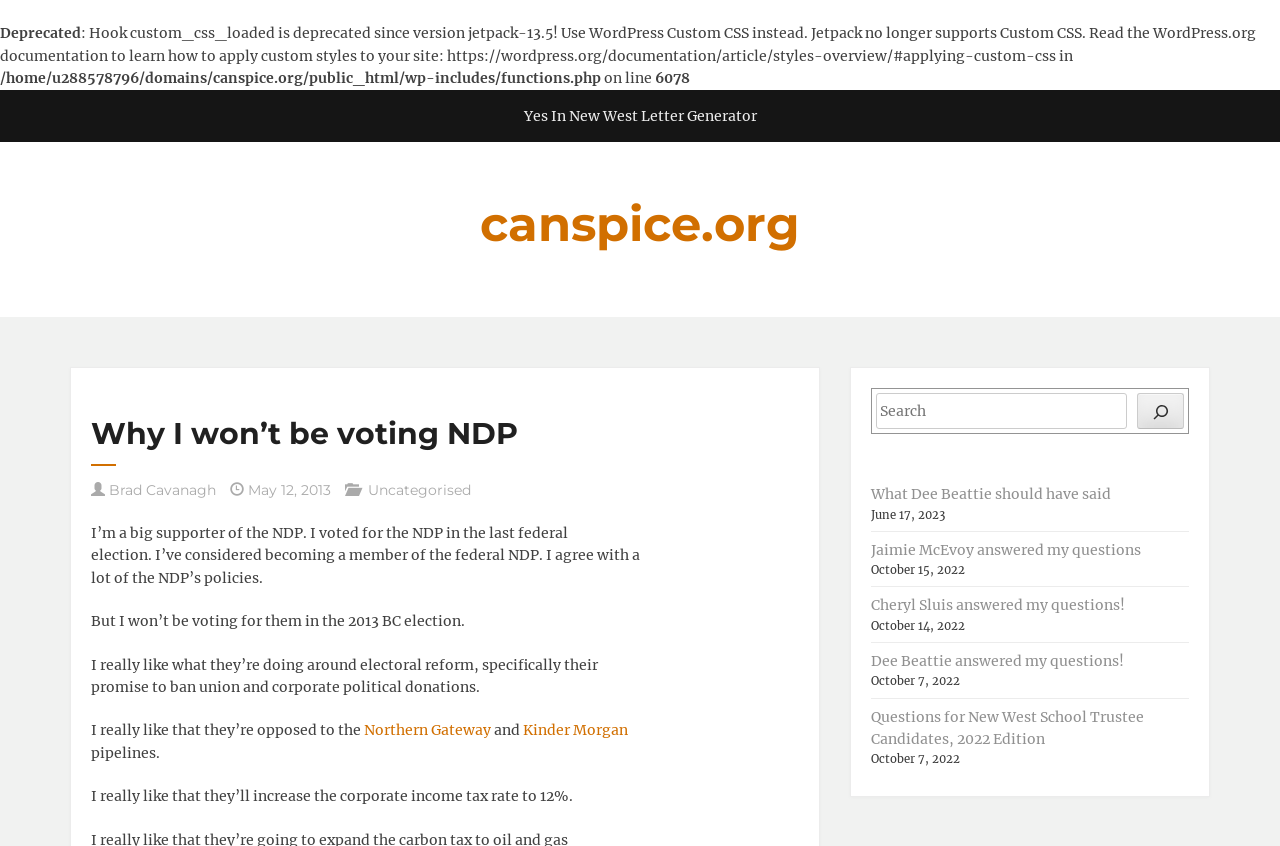Please specify the bounding box coordinates of the area that should be clicked to accomplish the following instruction: "Read the article by Brad Cavanagh". The coordinates should consist of four float numbers between 0 and 1, i.e., [left, top, right, bottom].

[0.085, 0.568, 0.169, 0.589]